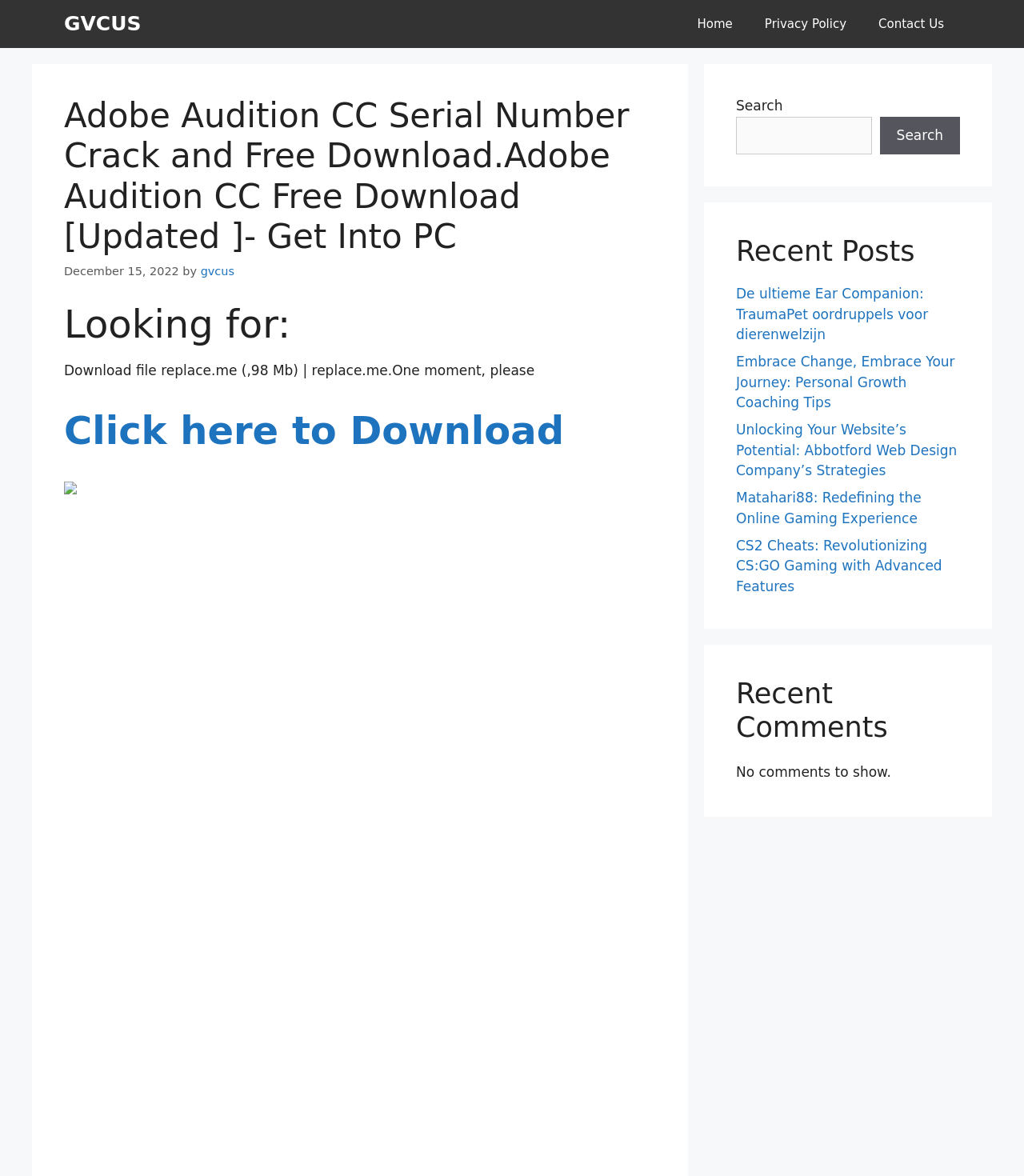Please identify the bounding box coordinates of the element's region that I should click in order to complete the following instruction: "Click on the 'Contact Us' link". The bounding box coordinates consist of four float numbers between 0 and 1, i.e., [left, top, right, bottom].

[0.842, 0.0, 0.938, 0.041]